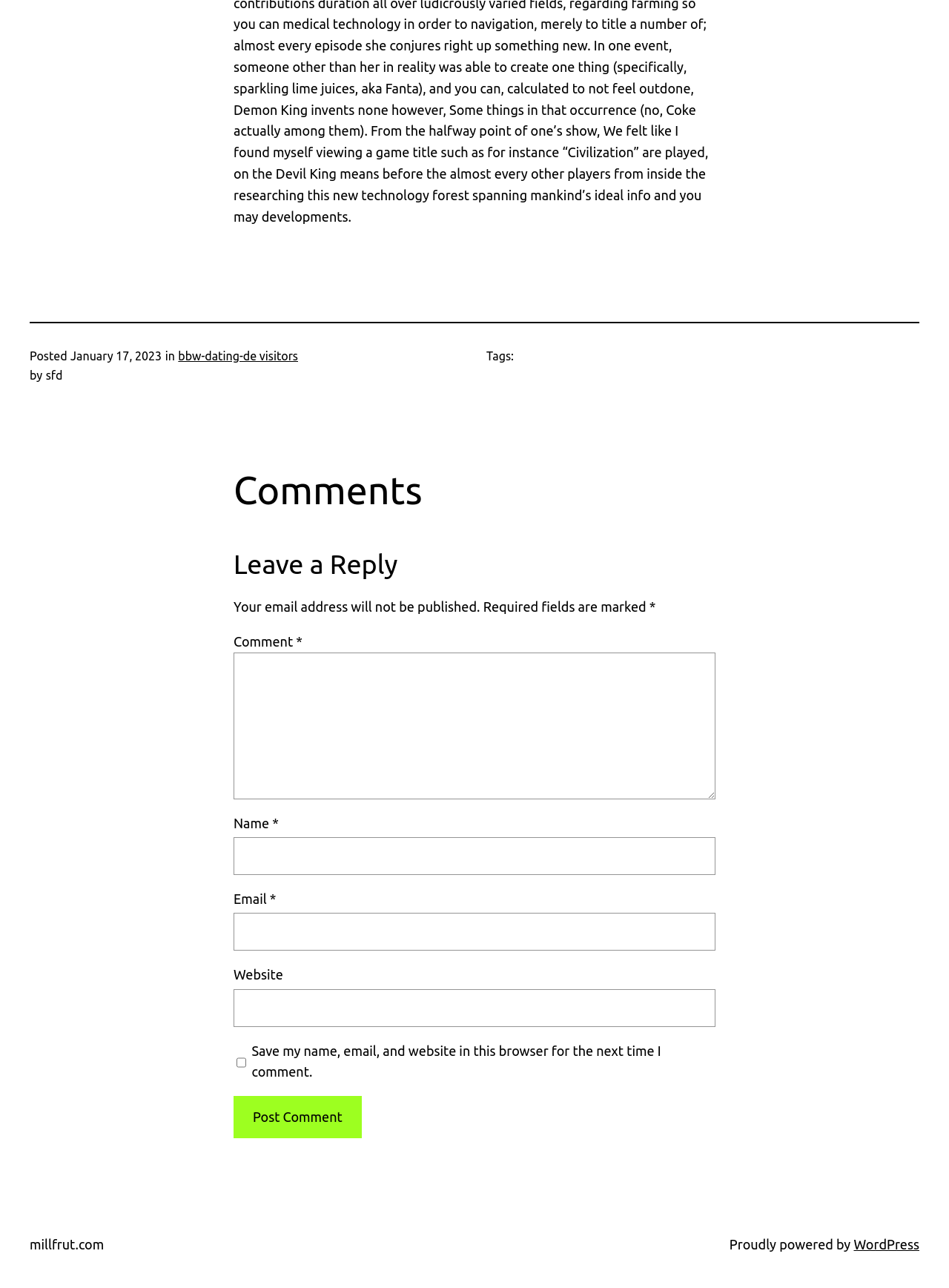Identify the bounding box coordinates necessary to click and complete the given instruction: "Leave a comment".

[0.246, 0.424, 0.754, 0.453]